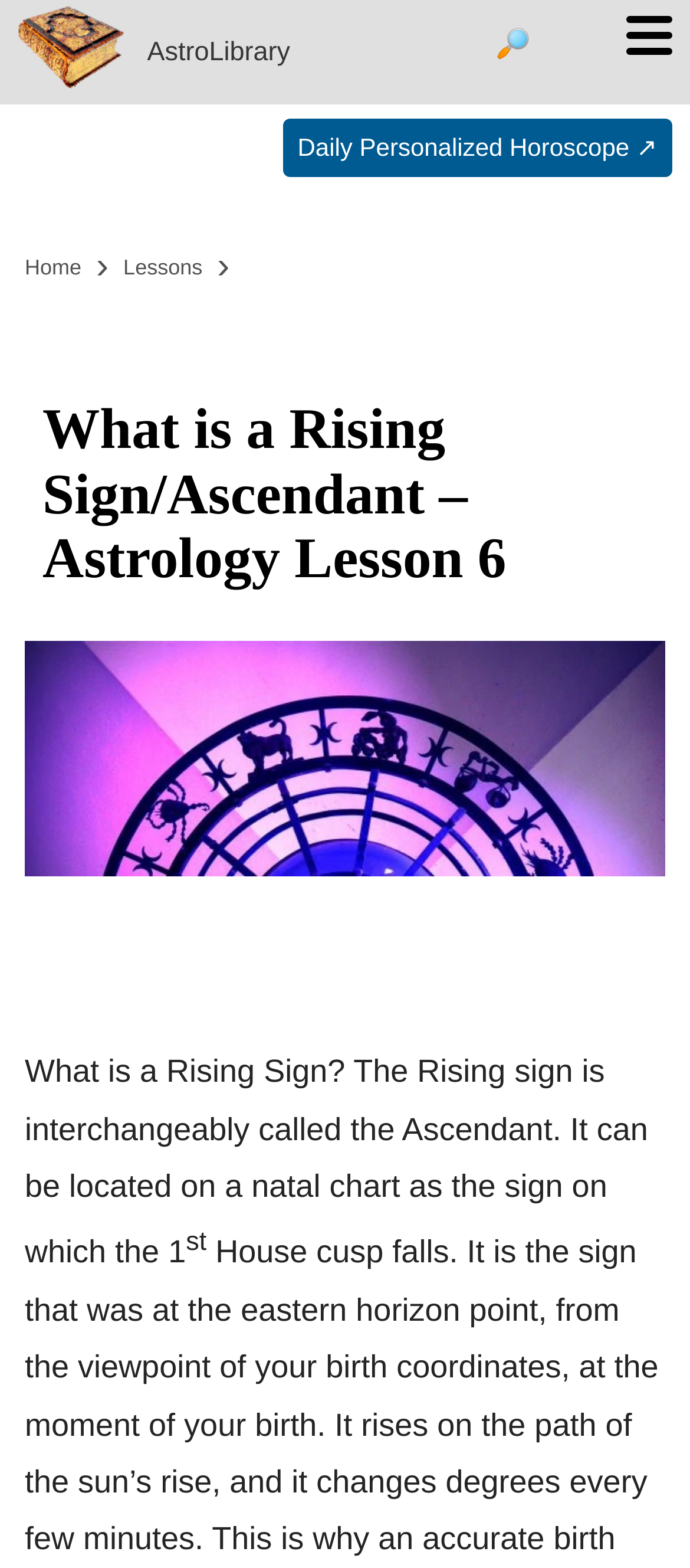From the element description: "parent_node: AstroLibrary", extract the bounding box coordinates of the UI element. The coordinates should be expressed as four float numbers between 0 and 1, in the order [left, top, right, bottom].

[0.0, 0.042, 0.179, 0.061]